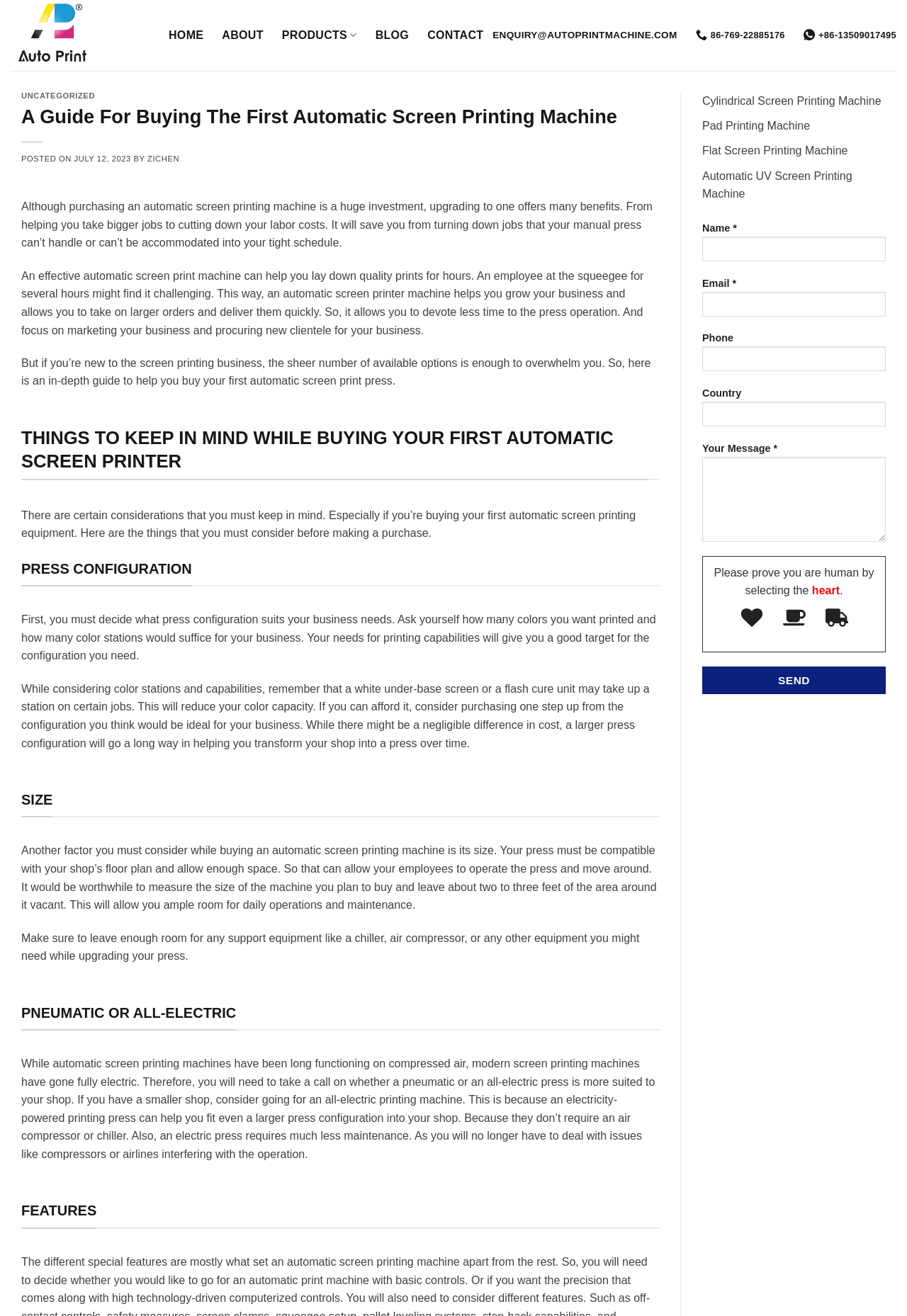Respond to the question below with a single word or phrase: How many links are there in the main navigation menu?

6